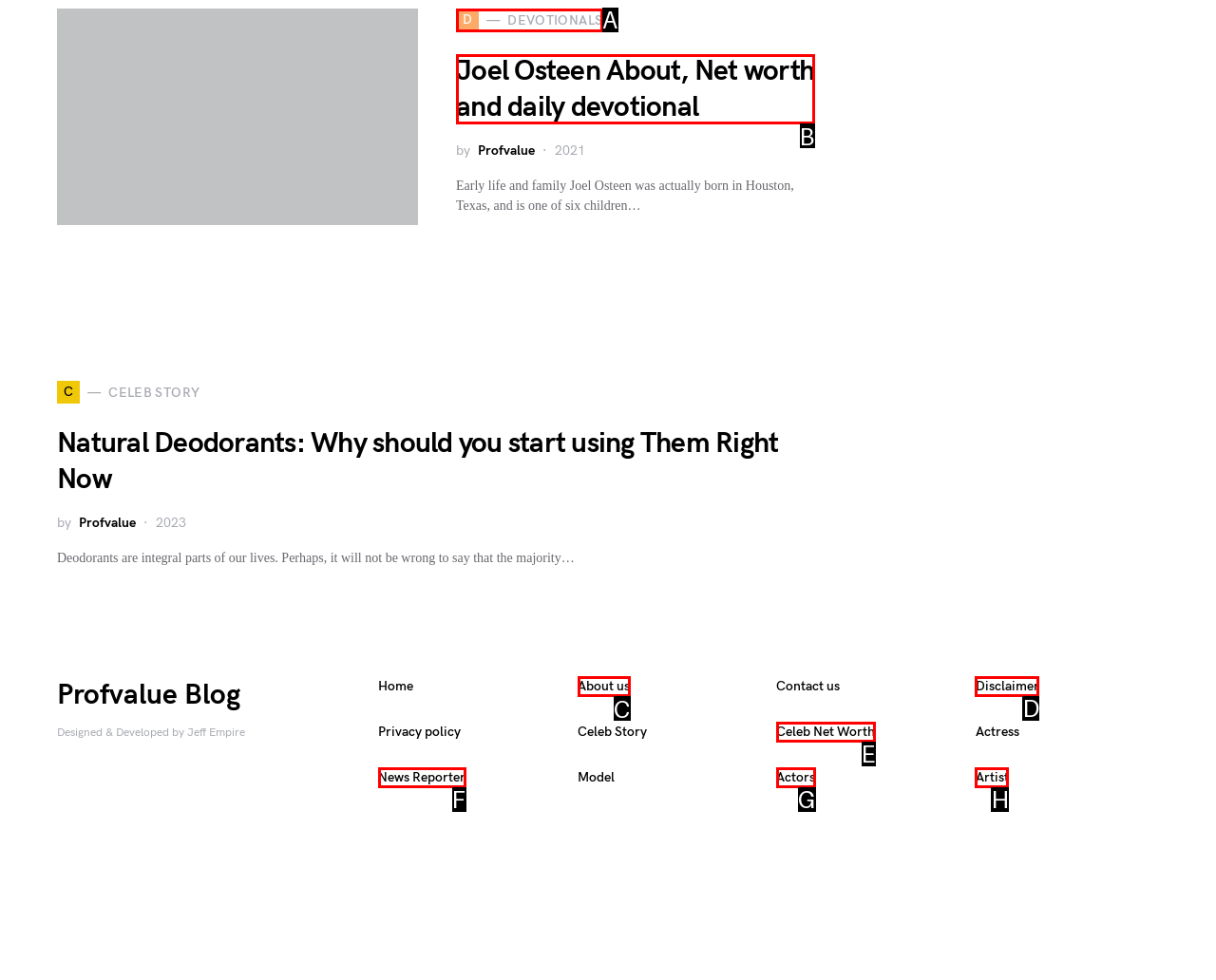Which HTML element should be clicked to perform the following task: Go to the About us page
Reply with the letter of the appropriate option.

C